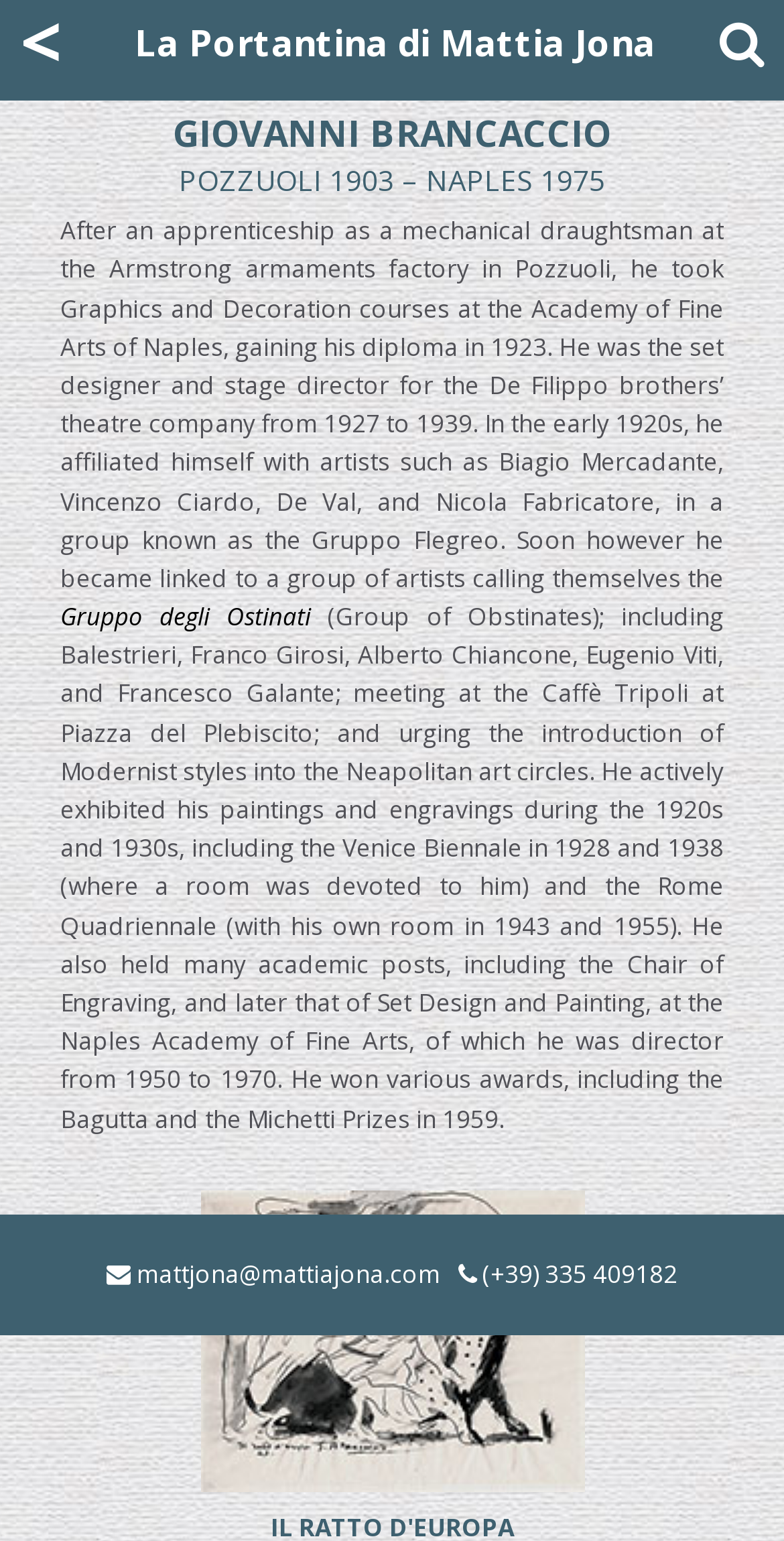Provide a brief response to the question below using a single word or phrase: 
What is the contact email of the artist?

mattjona@mattiajona.com